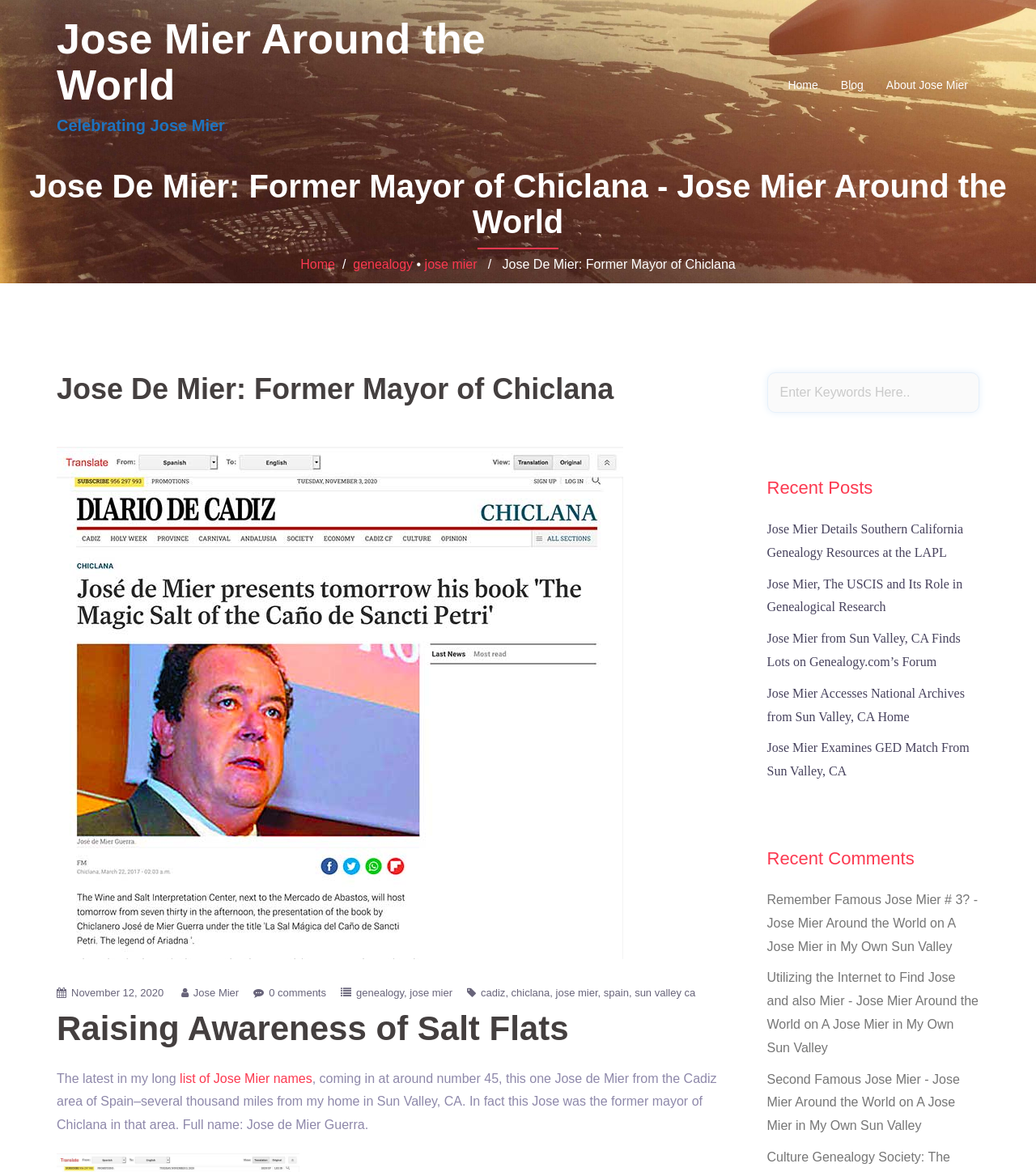What is the name of the former mayor of Chiclana?
Examine the screenshot and reply with a single word or phrase.

Jose de Mier Guerra